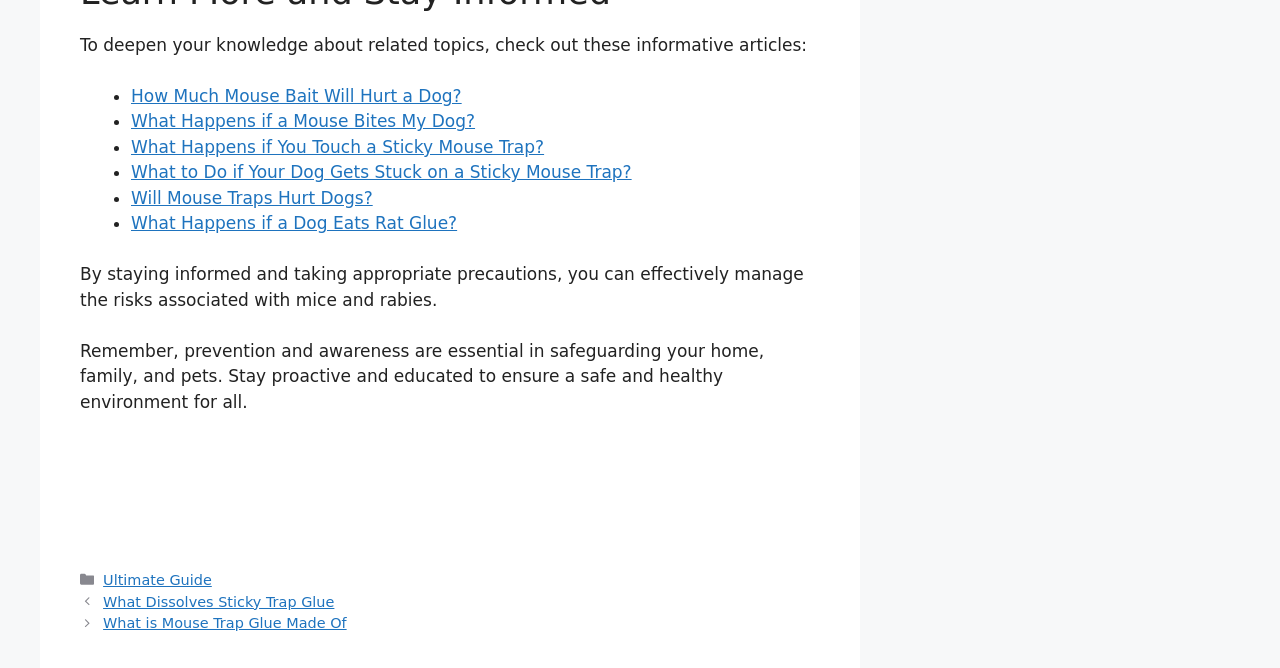What is the category of the 'Ultimate Guide' link?
Provide a concise answer using a single word or phrase based on the image.

Categories